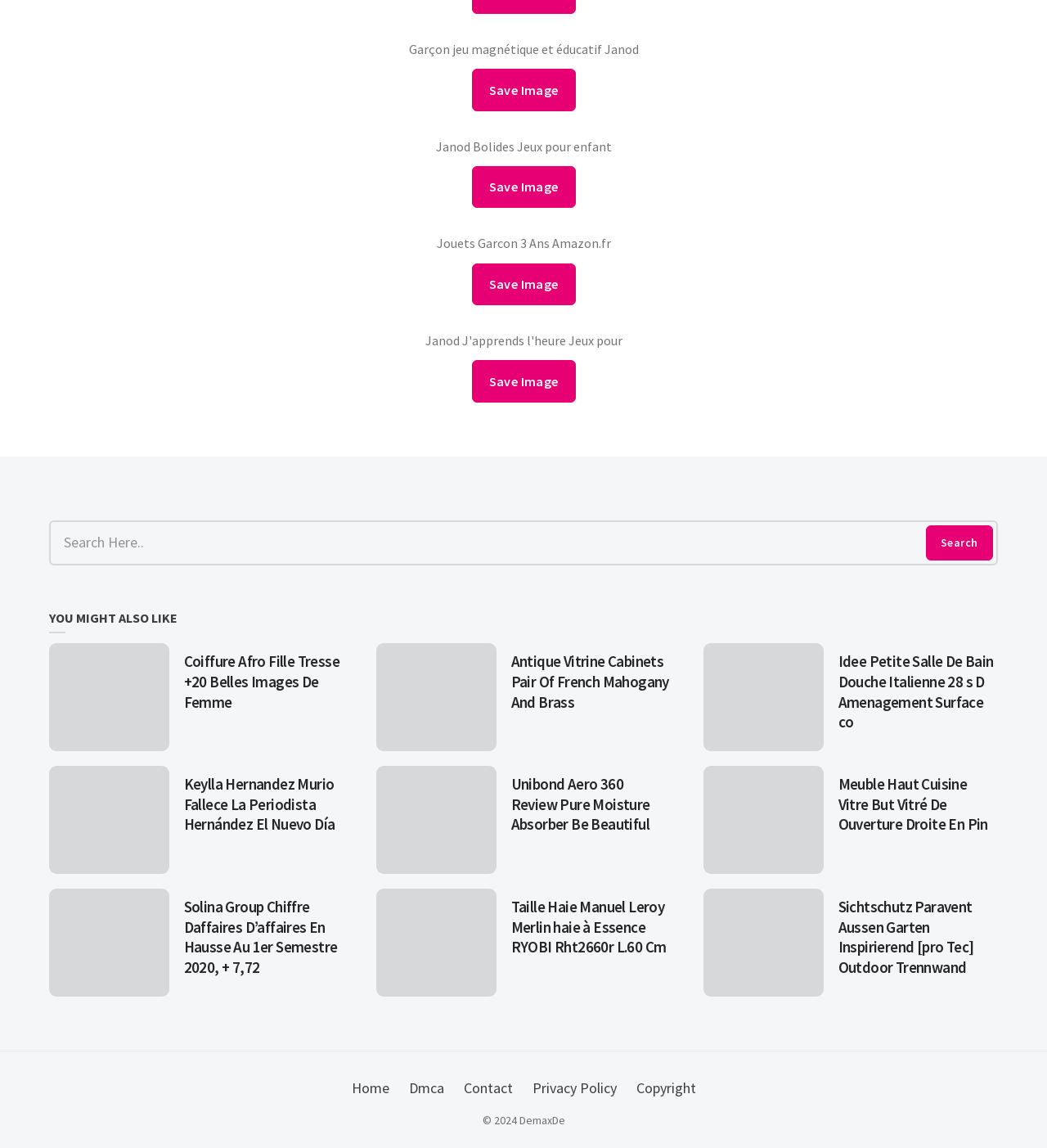How many 'Save Image' buttons are on the page?
Based on the image, provide your answer in one word or phrase.

4